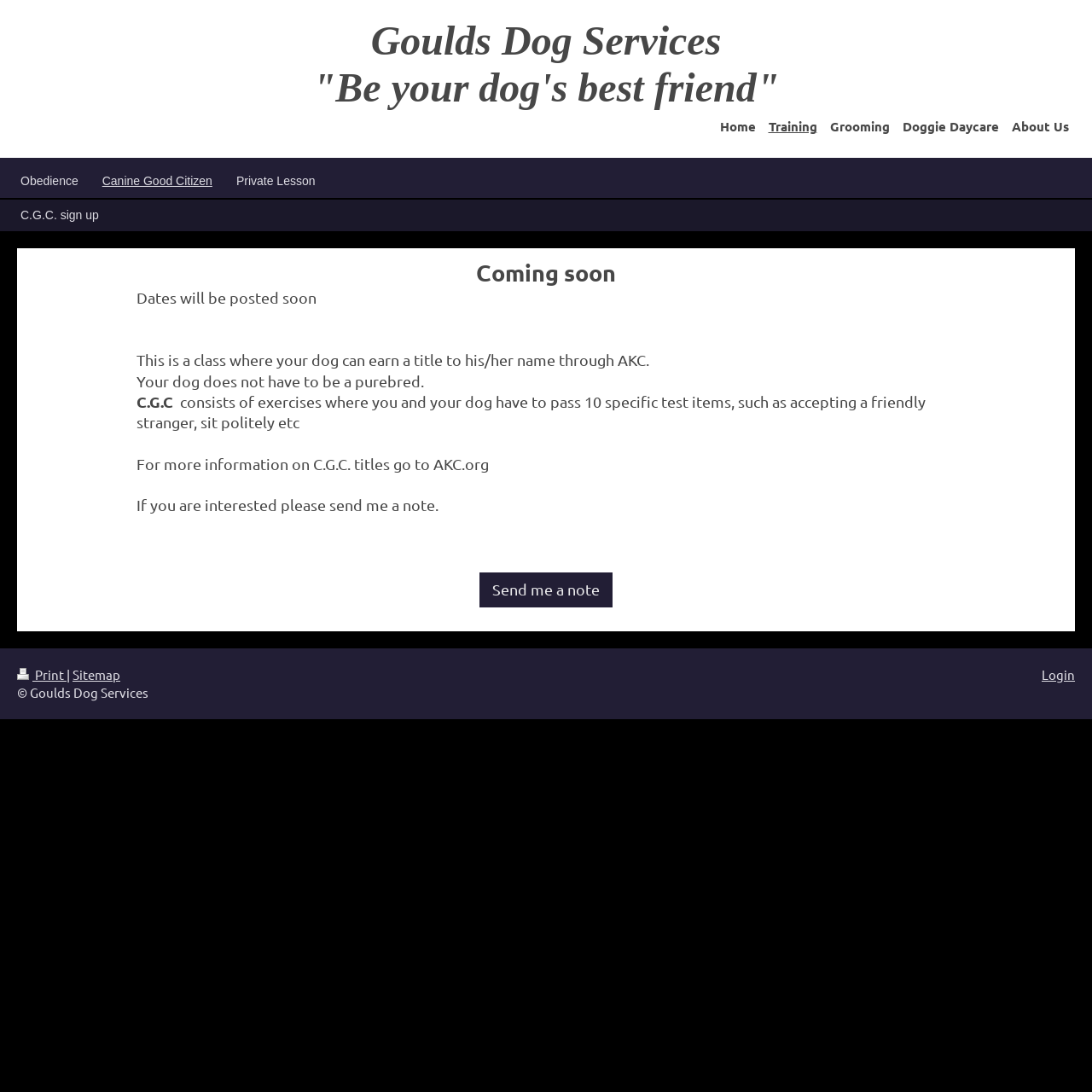Locate the bounding box coordinates of the region to be clicked to comply with the following instruction: "Go to the 'About Us' page". The coordinates must be four float numbers between 0 and 1, in the form [left, top, right, bottom].

[0.92, 0.102, 0.984, 0.129]